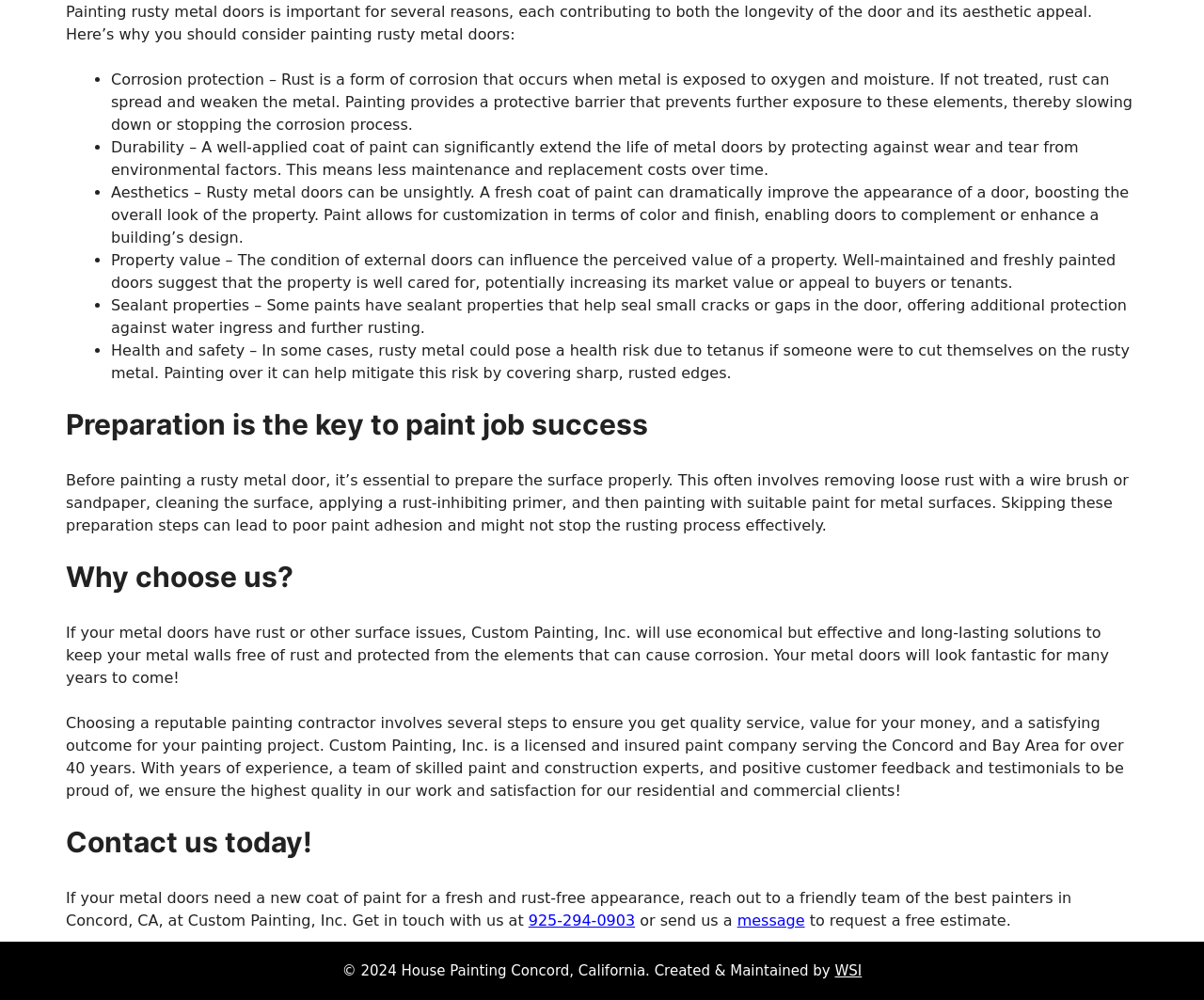Using a single word or phrase, answer the following question: 
What is the location served by Custom Painting, Inc.?

Concord and Bay Area